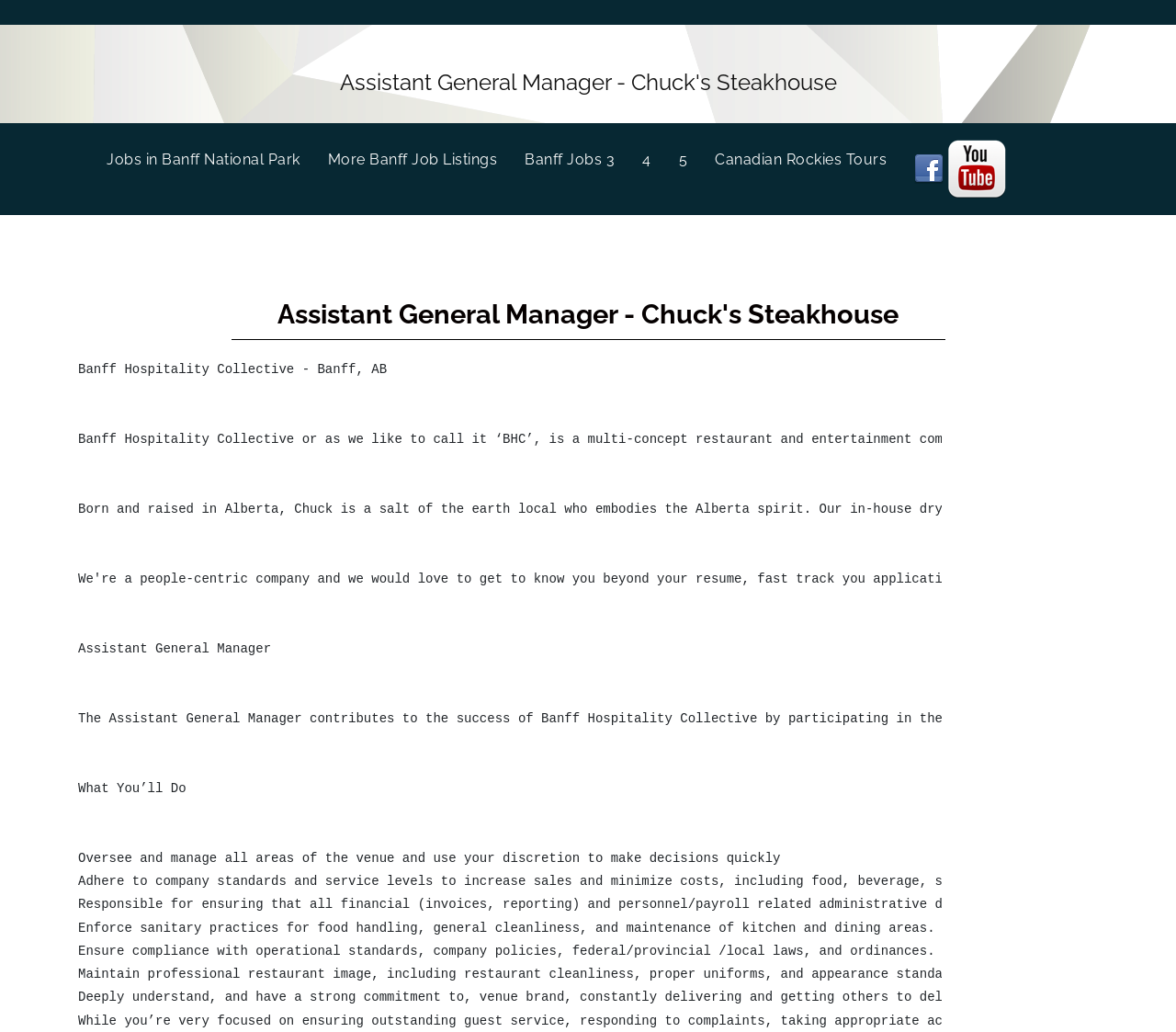Can you find the bounding box coordinates for the element that needs to be clicked to execute this instruction: "Visit Canadian Rockies Tours"? The coordinates should be given as four float numbers between 0 and 1, i.e., [left, top, right, bottom].

[0.608, 0.135, 0.777, 0.175]